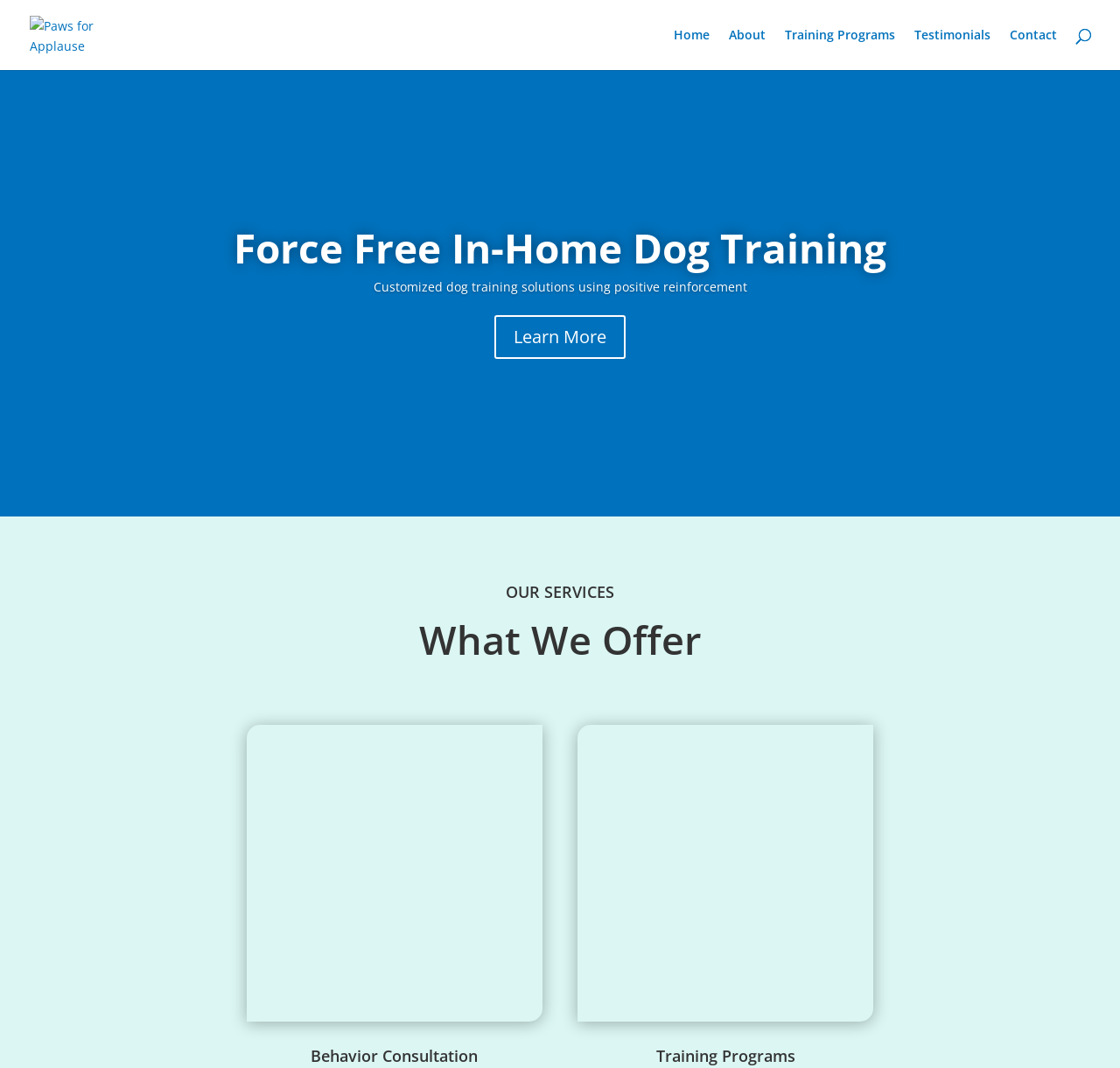Find the bounding box of the web element that fits this description: "About".

[0.657, 0.027, 0.689, 0.066]